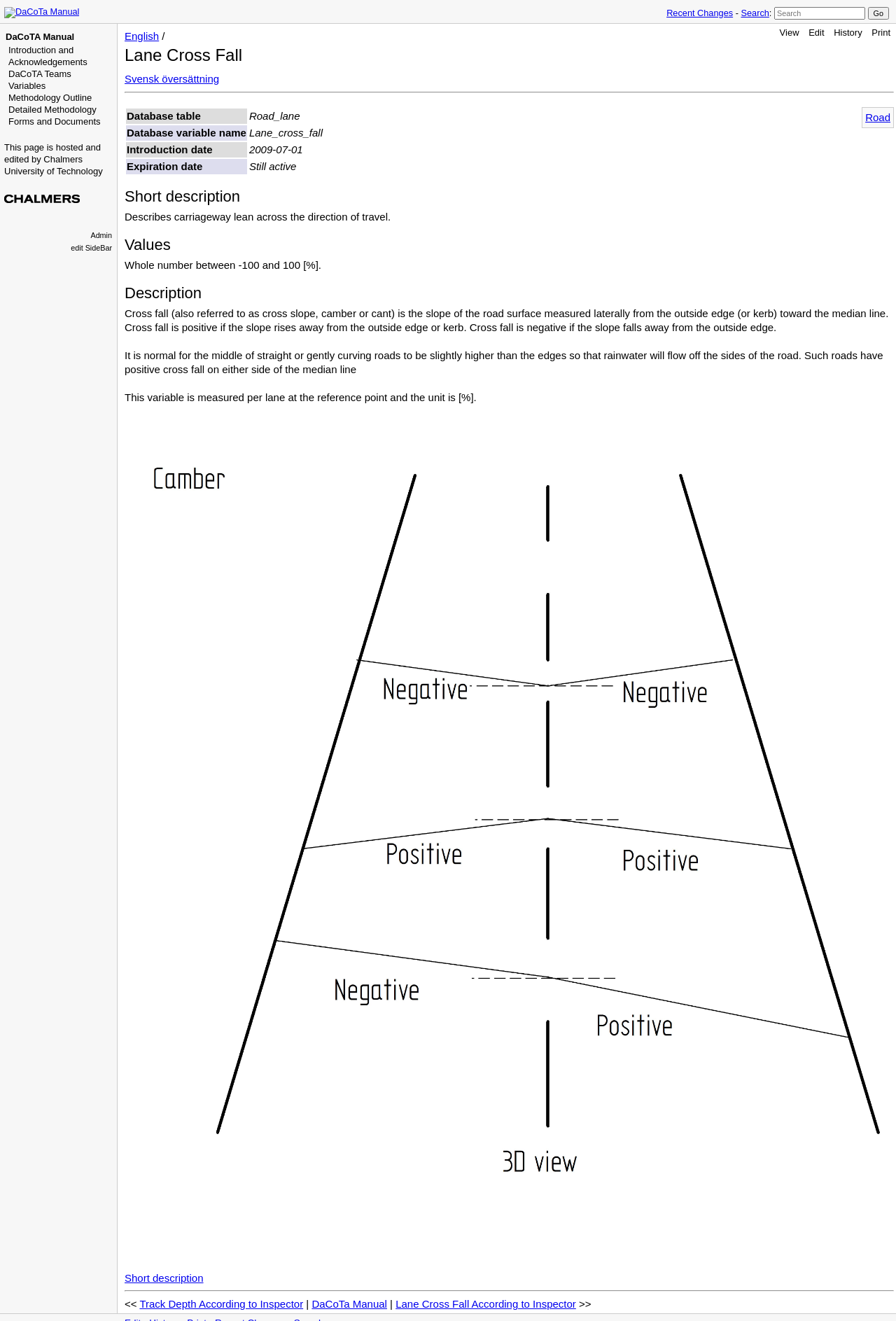Locate the primary heading on the webpage and return its text.

Lane Cross Fall